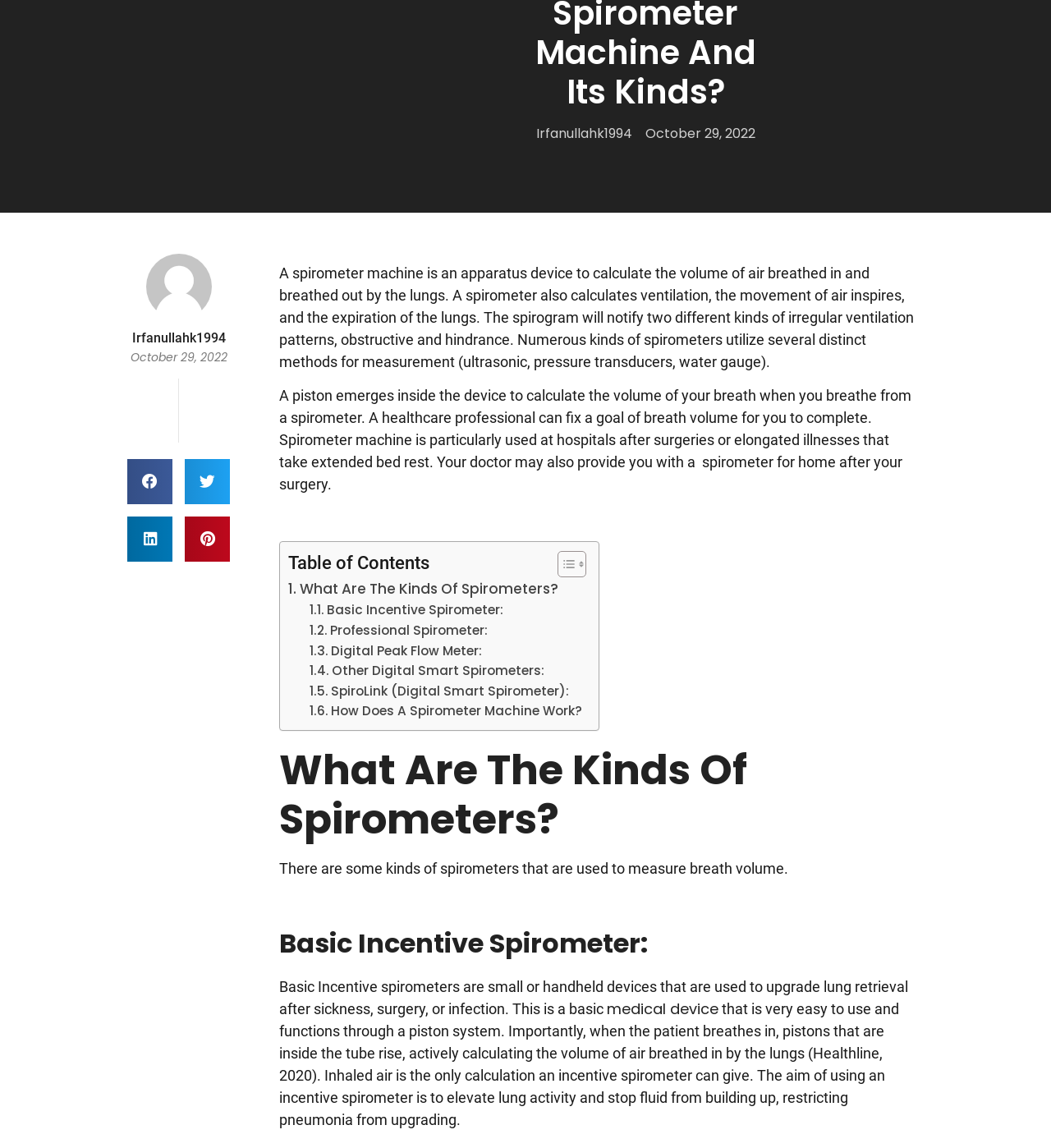Determine the bounding box coordinates of the clickable element necessary to fulfill the instruction: "Click on the 'Toggle Table of Content' link". Provide the coordinates as four float numbers within the 0 to 1 range, i.e., [left, top, right, bottom].

[0.519, 0.479, 0.554, 0.504]